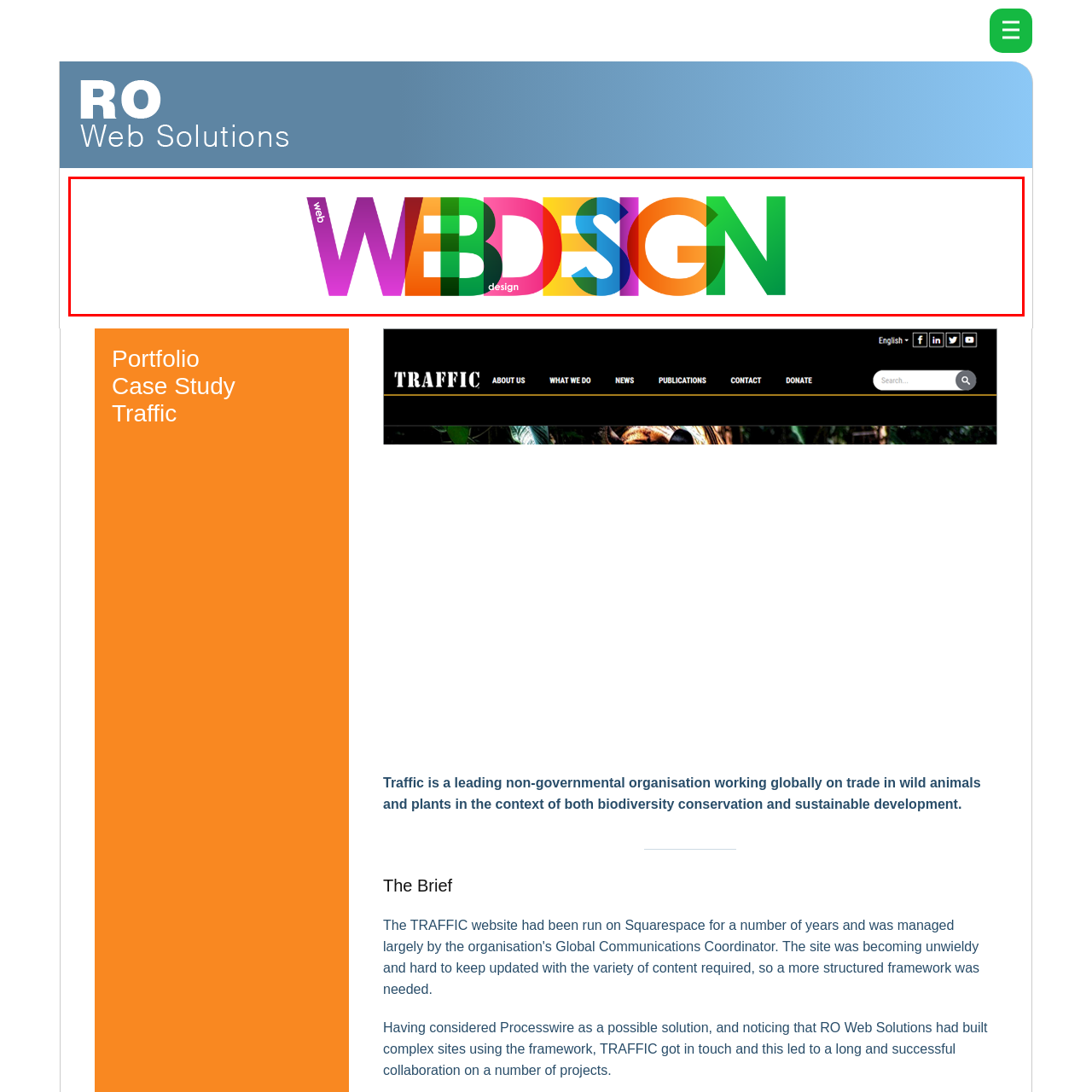Detail the visual elements present in the red-framed section of the image.

This vibrant image features the word "WEBDESIGN" boldly displayed in a dynamic array of colors and styles. The design incorporates playful typography with the letters "W," "E," "B," "D," "E," "S," "I," "G," and "N" in varying hues, creating an energetic and inviting visual representation of web design. The interplay of colors, including pinks, greens, oranges, and blues, symbolizes creativity and innovation in the digital space. This image effectively captures the essence of modern web design, making it a prominent feature on the RO Web Solutions homepage, where they showcase their expertise in crafting engaging online experiences.